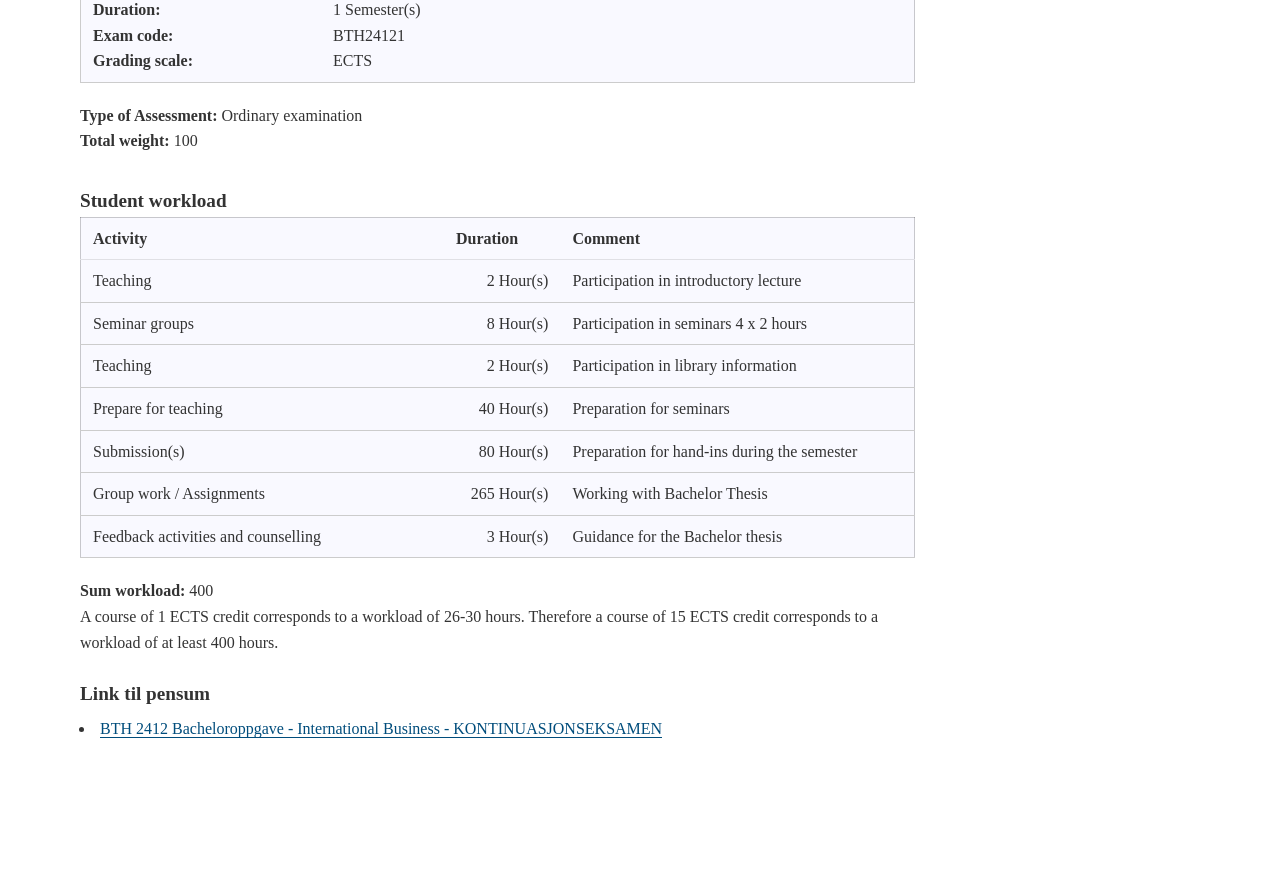How many hours does a course of 1 ECTS credit correspond to?
Based on the image, give a concise answer in the form of a single word or short phrase.

26-30 hours